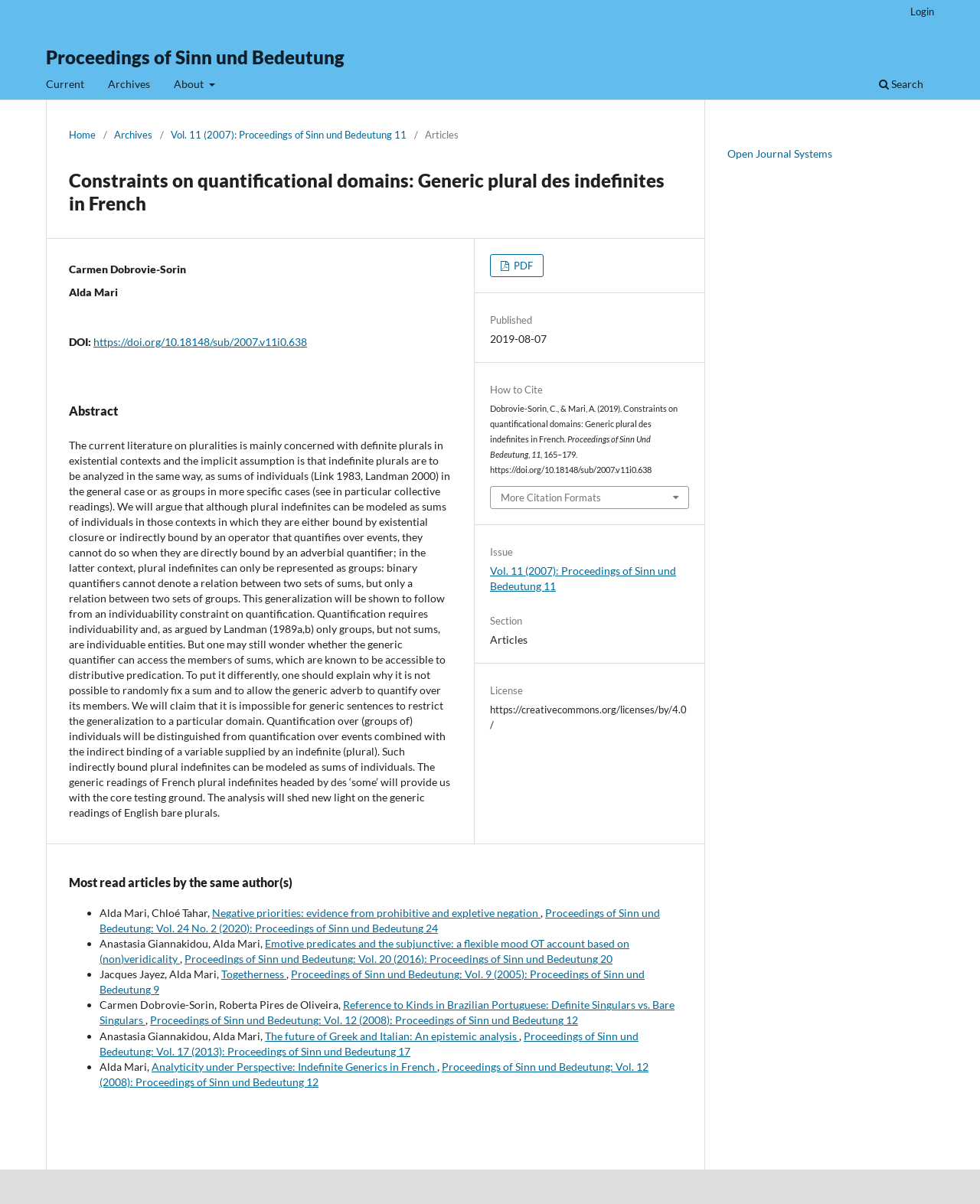Who are the authors of the article?
Using the picture, provide a one-word or short phrase answer.

Carmen Dobrovie-Sorin and Alda Mari